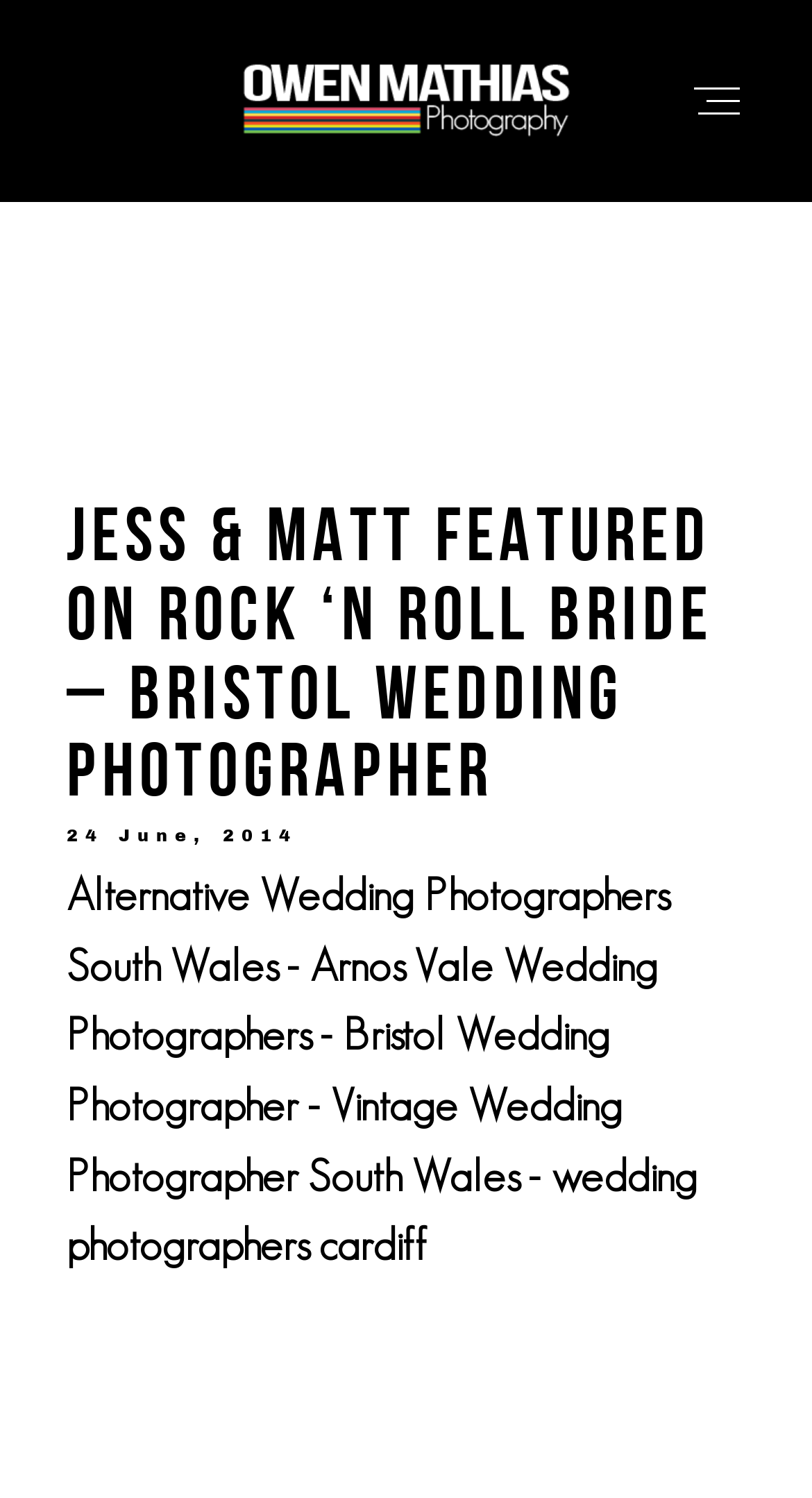How many links are there in the top navigation menu?
Please use the image to provide an in-depth answer to the question.

The top navigation menu has links to 'WTF', 'The Deal', 'Availability', 'Portfolio', 'Tips and Advice', and therefore, there are 6 links in total.